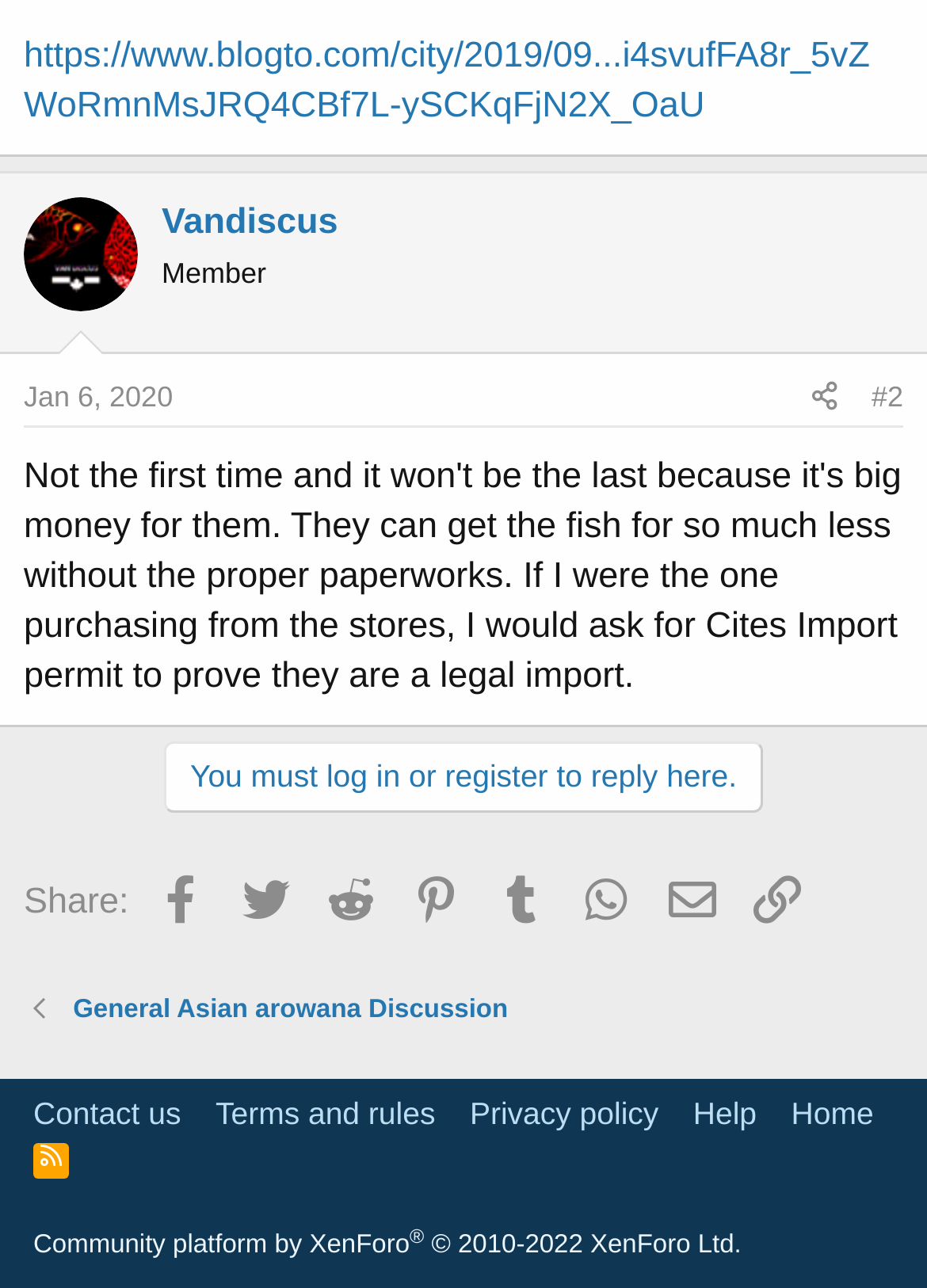Find the bounding box coordinates corresponding to the UI element with the description: "Terms and rules". The coordinates should be formatted as [left, top, right, bottom], with values as floats between 0 and 1.

[0.222, 0.846, 0.48, 0.881]